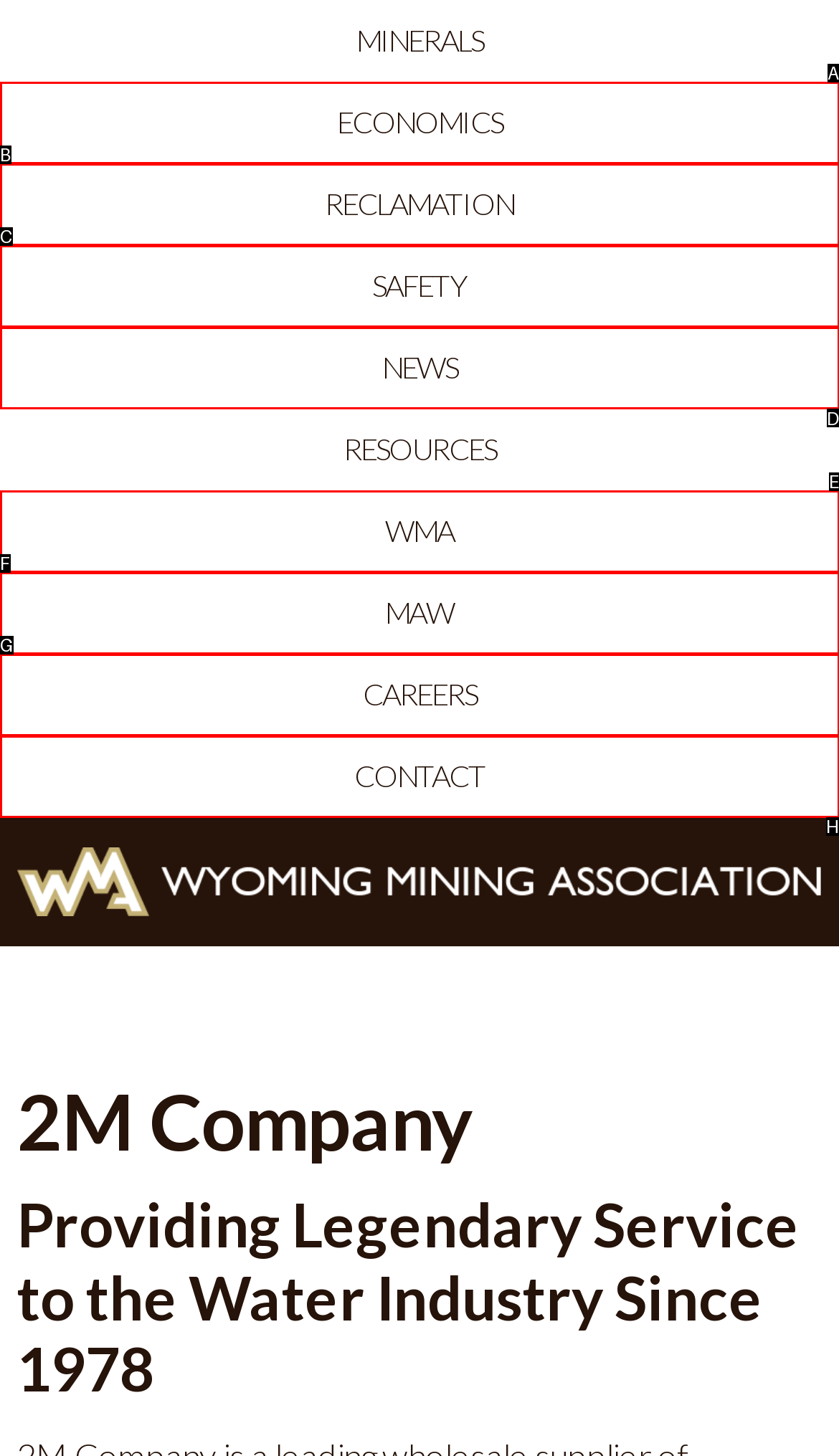Which option should I select to accomplish the task: View NEWS? Respond with the corresponding letter from the given choices.

D